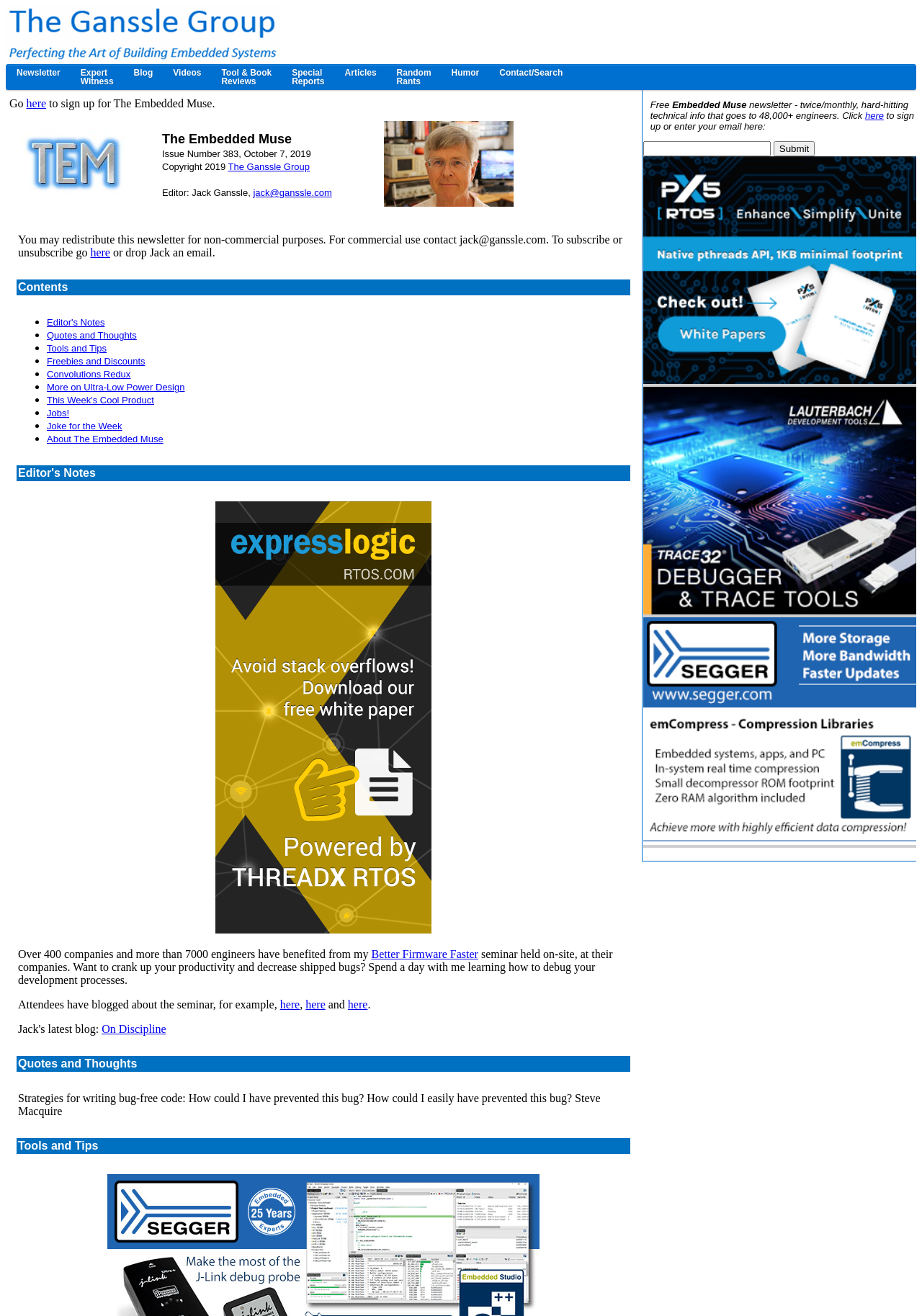What is the purpose of the 'Better Firmware Faster' seminar?
Please provide a single word or phrase in response based on the screenshot.

To debug development processes